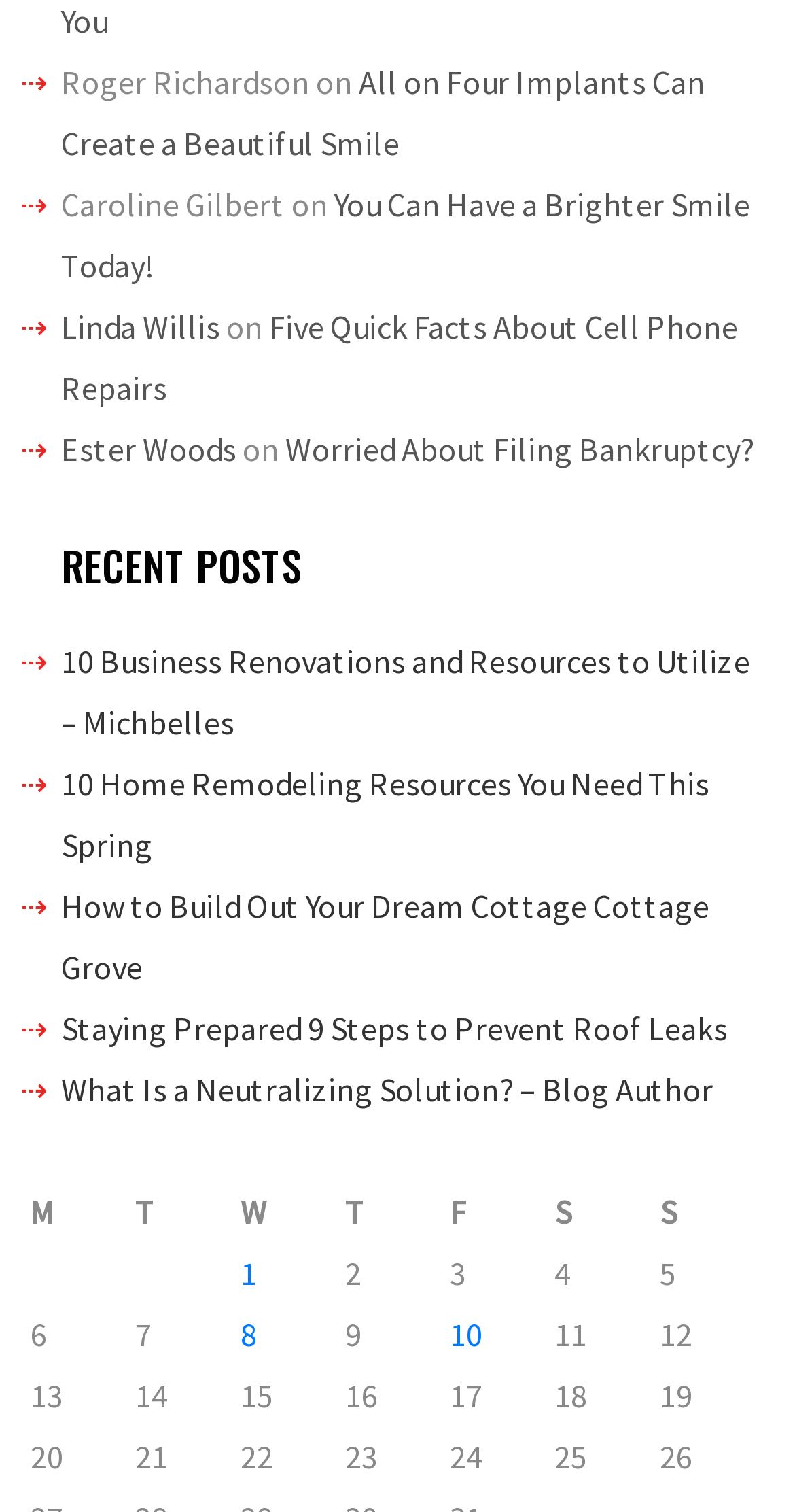Given the description of the UI element: "8", predict the bounding box coordinates in the form of [left, top, right, bottom], with each value being a float between 0 and 1.

[0.302, 0.869, 0.323, 0.896]